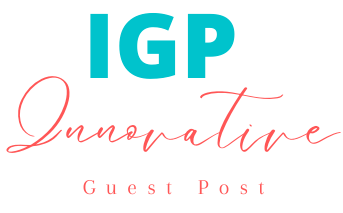Analyze the image and answer the question with as much detail as possible: 
What font style is used for 'Guest Post'?

The phrase 'Guest Post' is displayed in a simple, understated font, adding a touch of professionalism to the overall artistic composition.